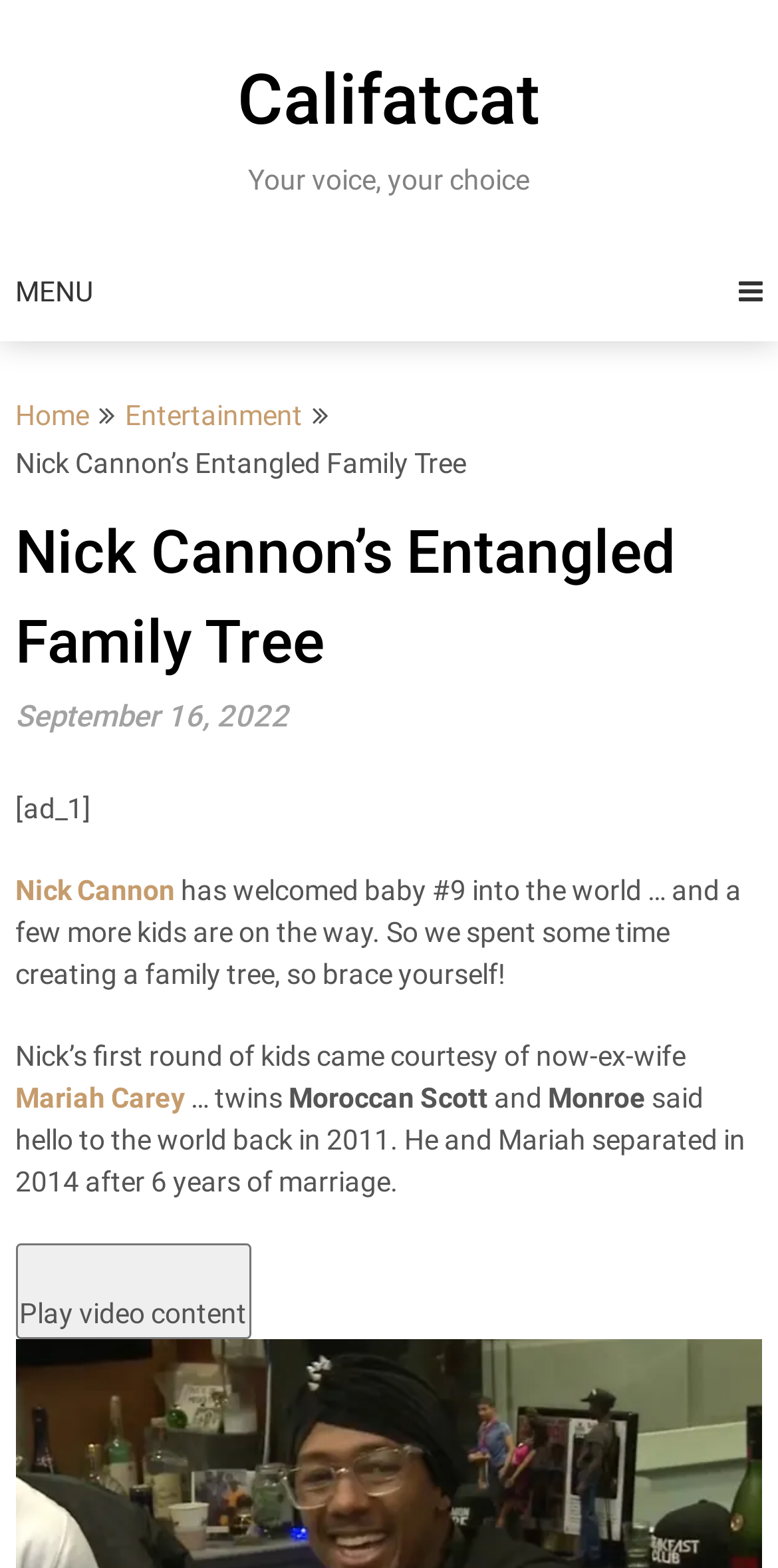What is the purpose of the family tree?
Provide an in-depth answer to the question, covering all aspects.

The webpage creates a family tree to show Nick Cannon's complex family relationships, including his kids and their mothers, indicating that the purpose of the family tree is to visualize and understand his family relationships.